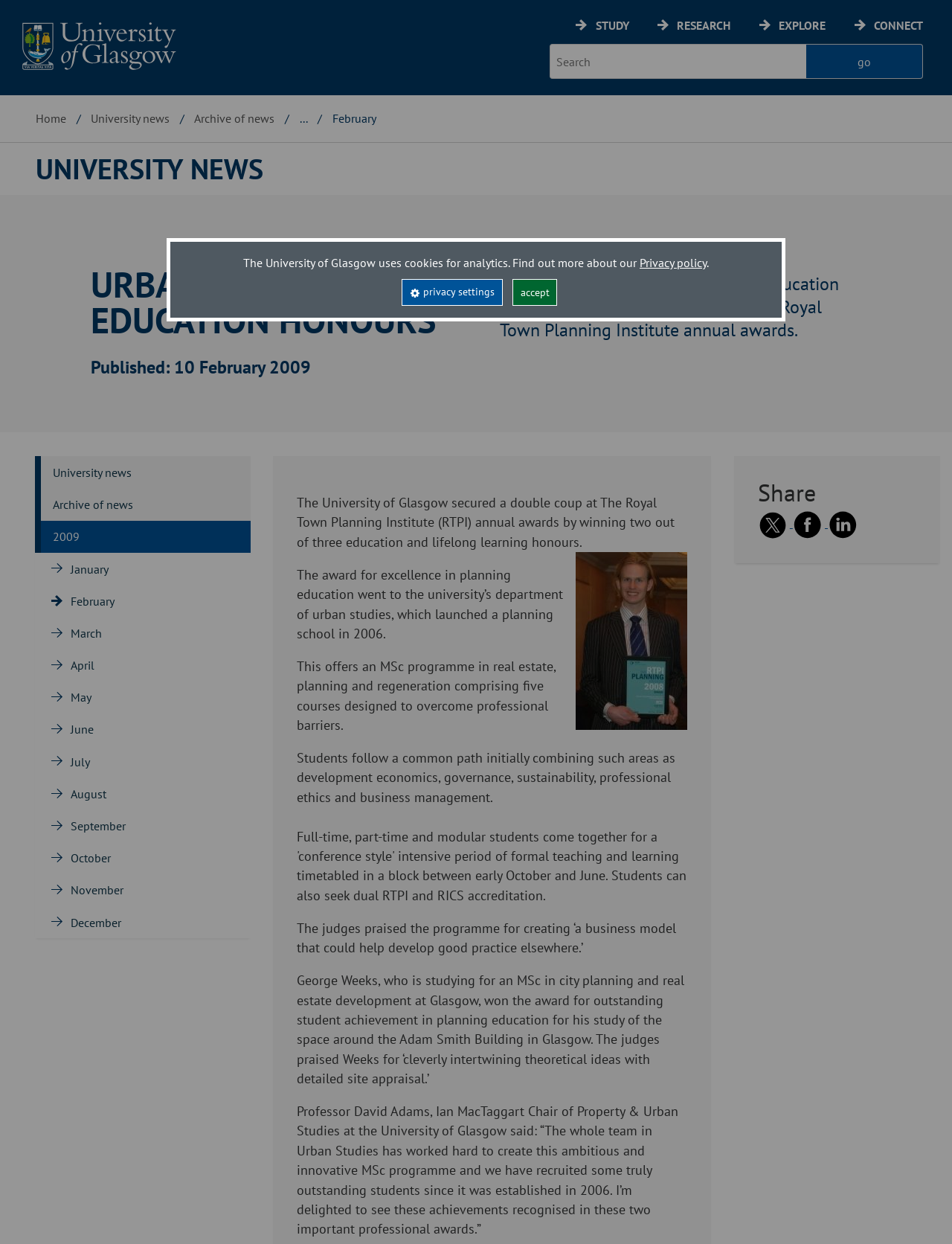Bounding box coordinates are specified in the format (top-left x, top-left y, bottom-right x, bottom-right y). All values are floating point numbers bounded between 0 and 1. Please provide the bounding box coordinate of the region this sentence describes: aria-label="University of Glasgow homepage"

[0.0, 0.0, 0.205, 0.071]